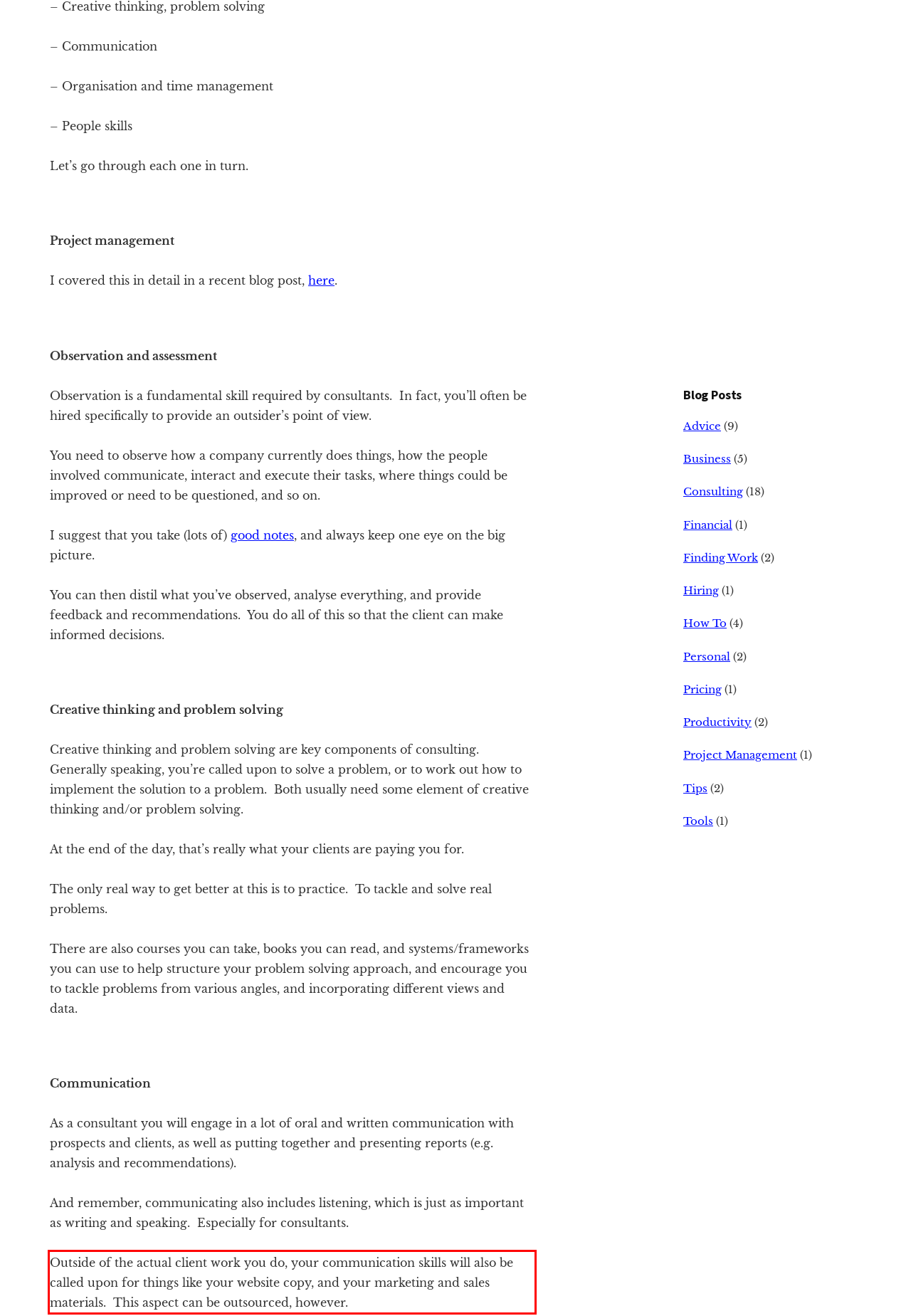Identify the text inside the red bounding box on the provided webpage screenshot by performing OCR.

Outside of the actual client work you do, your communication skills will also be called upon for things like your website copy, and your marketing and sales materials. This aspect can be outsourced, however.